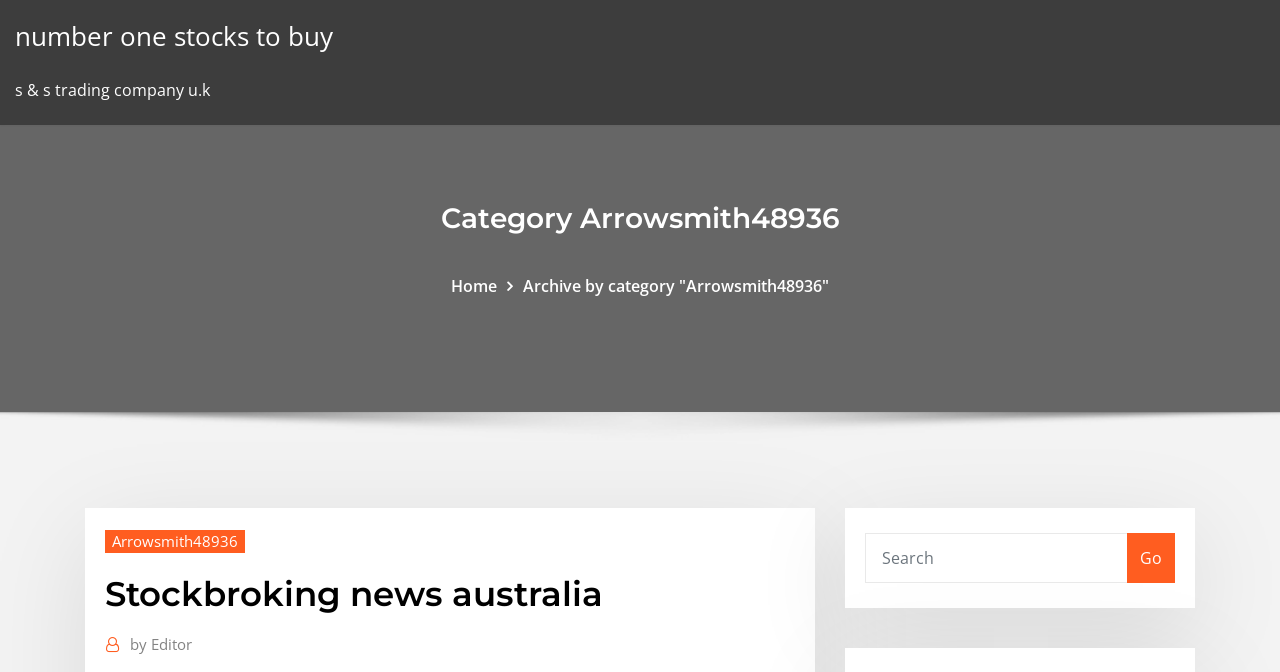Provide a brief response to the question below using one word or phrase:
What is the category of the current news?

Arrowsmith48936